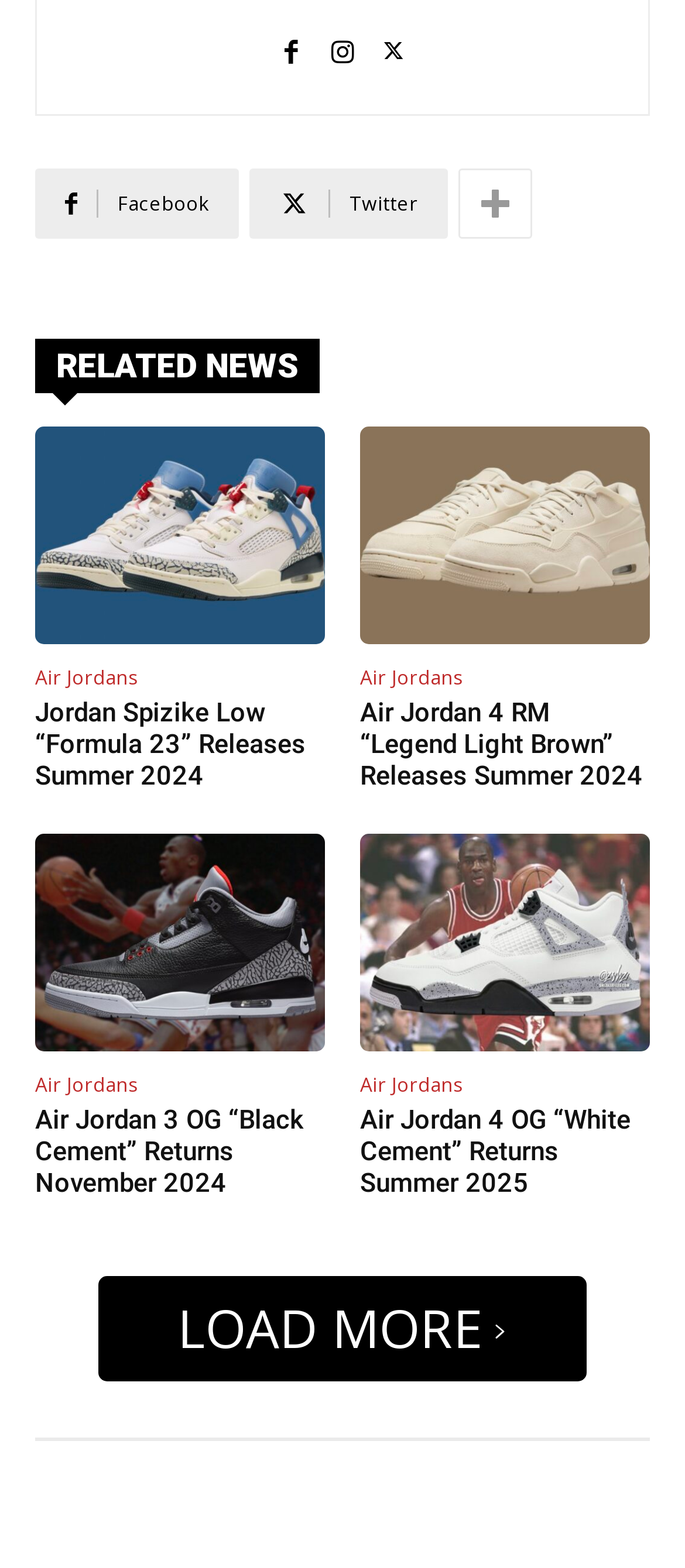Identify and provide the bounding box for the element described by: "Facebook".

[0.051, 0.108, 0.349, 0.152]